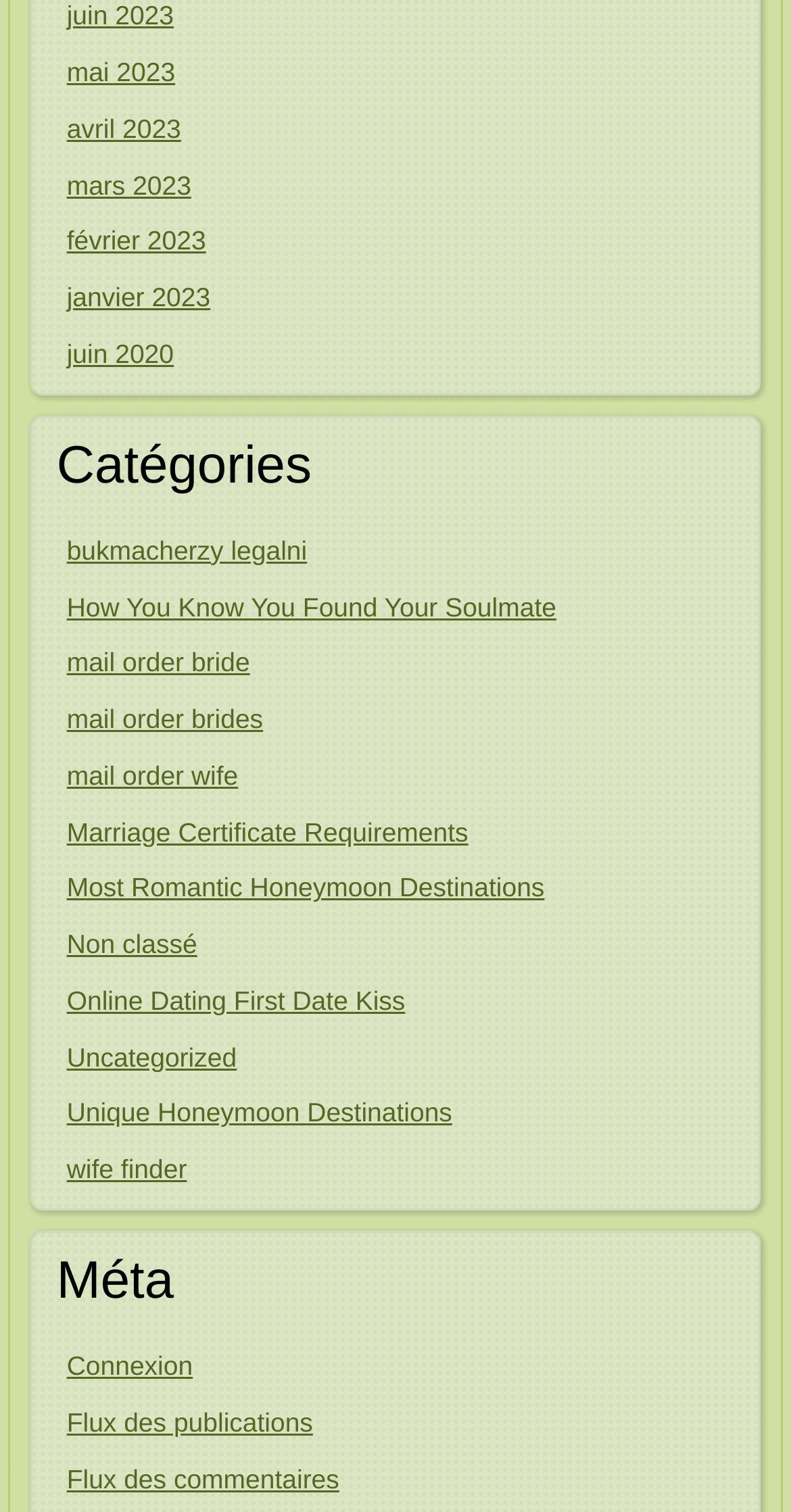Can you find the bounding box coordinates for the element that needs to be clicked to execute this instruction: "View Marriage Certificate Requirements"? The coordinates should be given as four float numbers between 0 and 1, i.e., [left, top, right, bottom].

[0.084, 0.54, 0.592, 0.56]